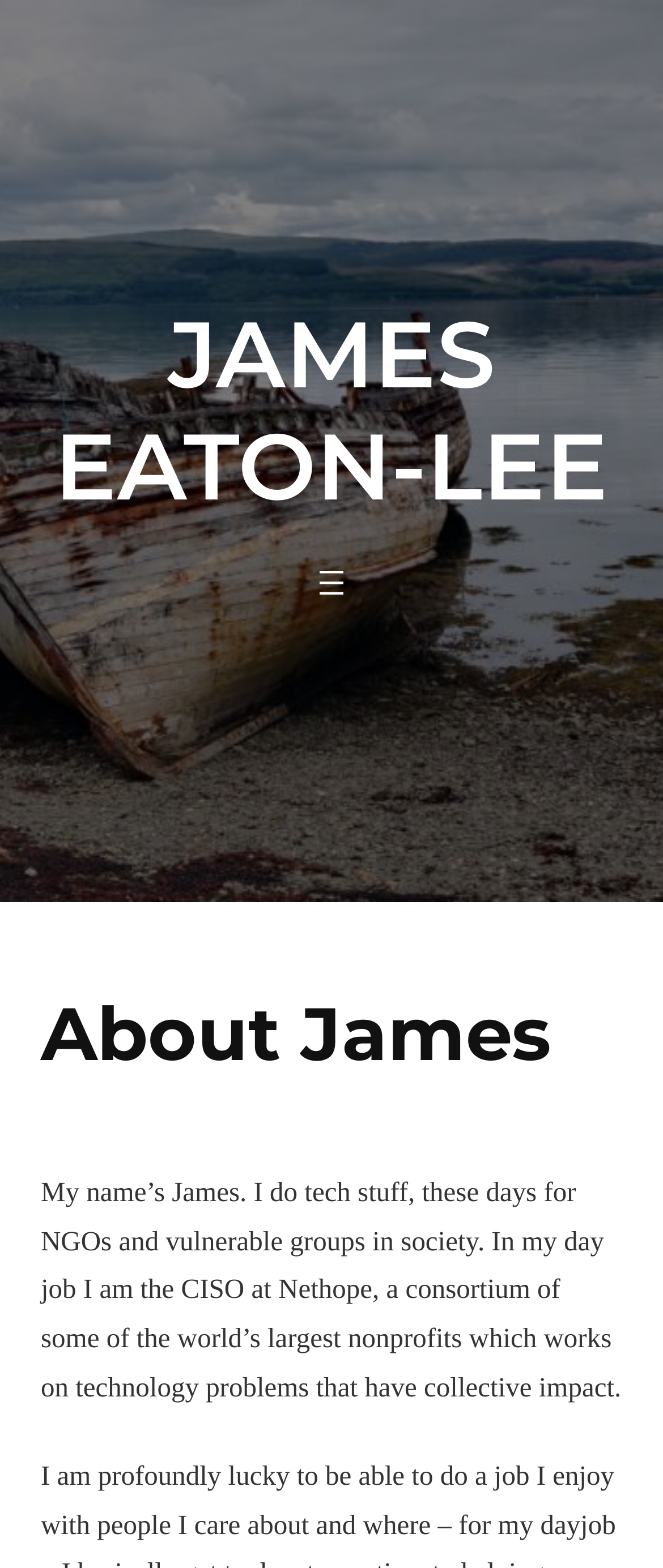What is the purpose of the button with an image? Refer to the image and provide a one-word or short phrase answer.

Open menu